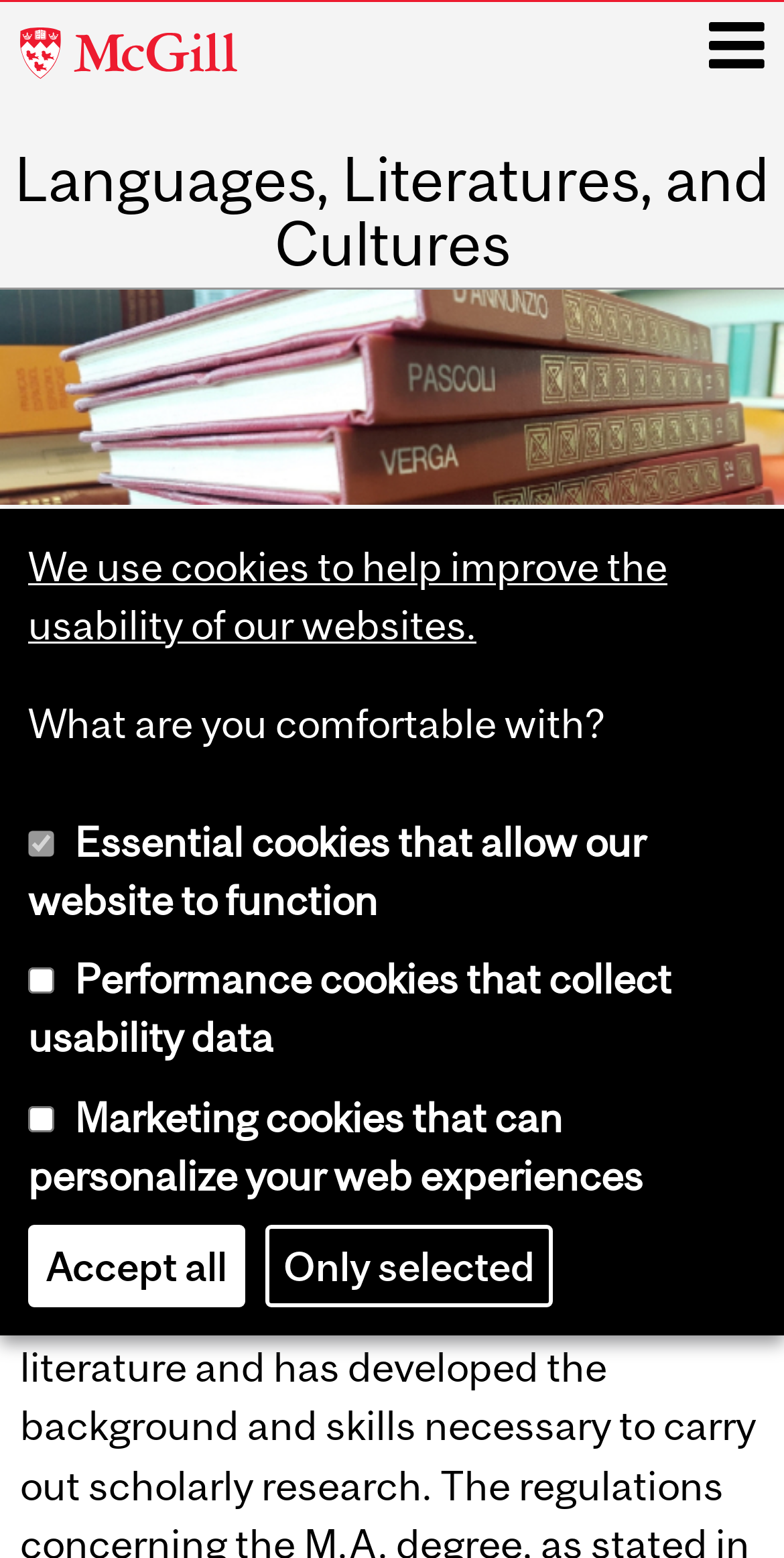Indicate the bounding box coordinates of the element that must be clicked to execute the instruction: "Go to the Languages, Literatures, and Cultures page". The coordinates should be given as four float numbers between 0 and 1, i.e., [left, top, right, bottom].

[0.0, 0.094, 1.0, 0.177]